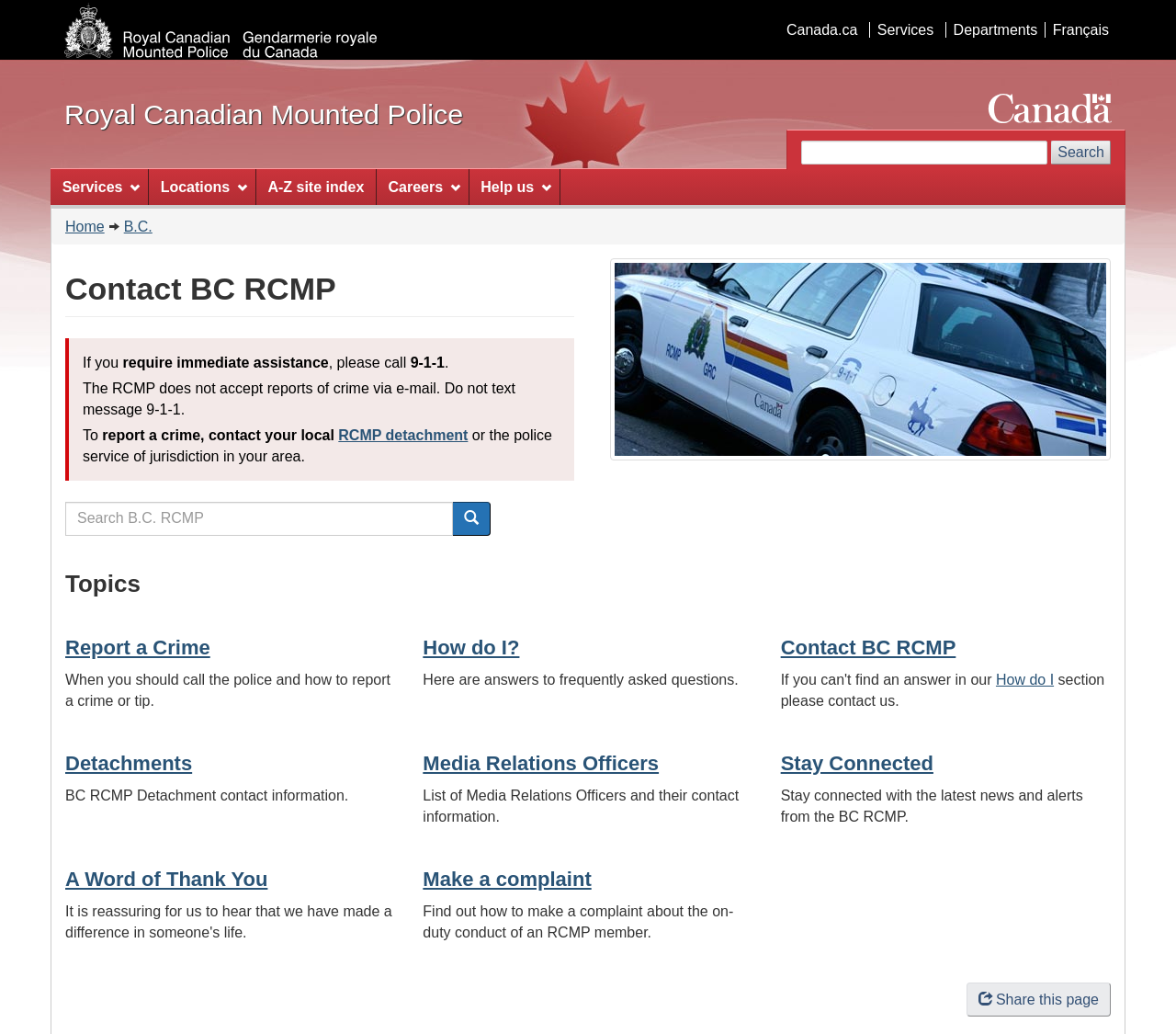How do I report a crime?
Using the picture, provide a one-word or short phrase answer.

Contact your local RCMP detachment